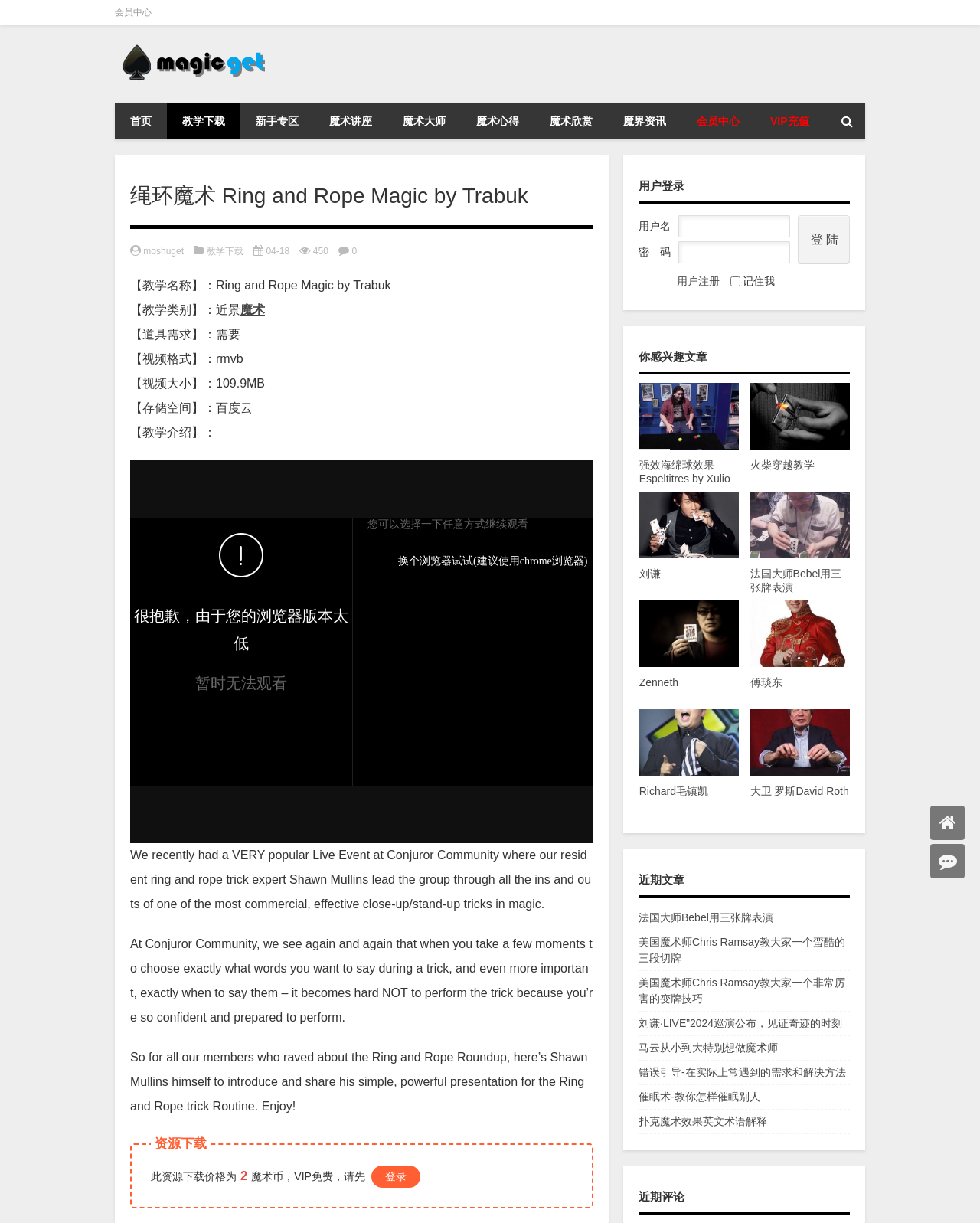Identify the bounding box coordinates of the region that needs to be clicked to carry out this instruction: "read the '你感兴趣文章' section". Provide these coordinates as four float numbers ranging from 0 to 1, i.e., [left, top, right, bottom].

[0.652, 0.279, 0.867, 0.306]